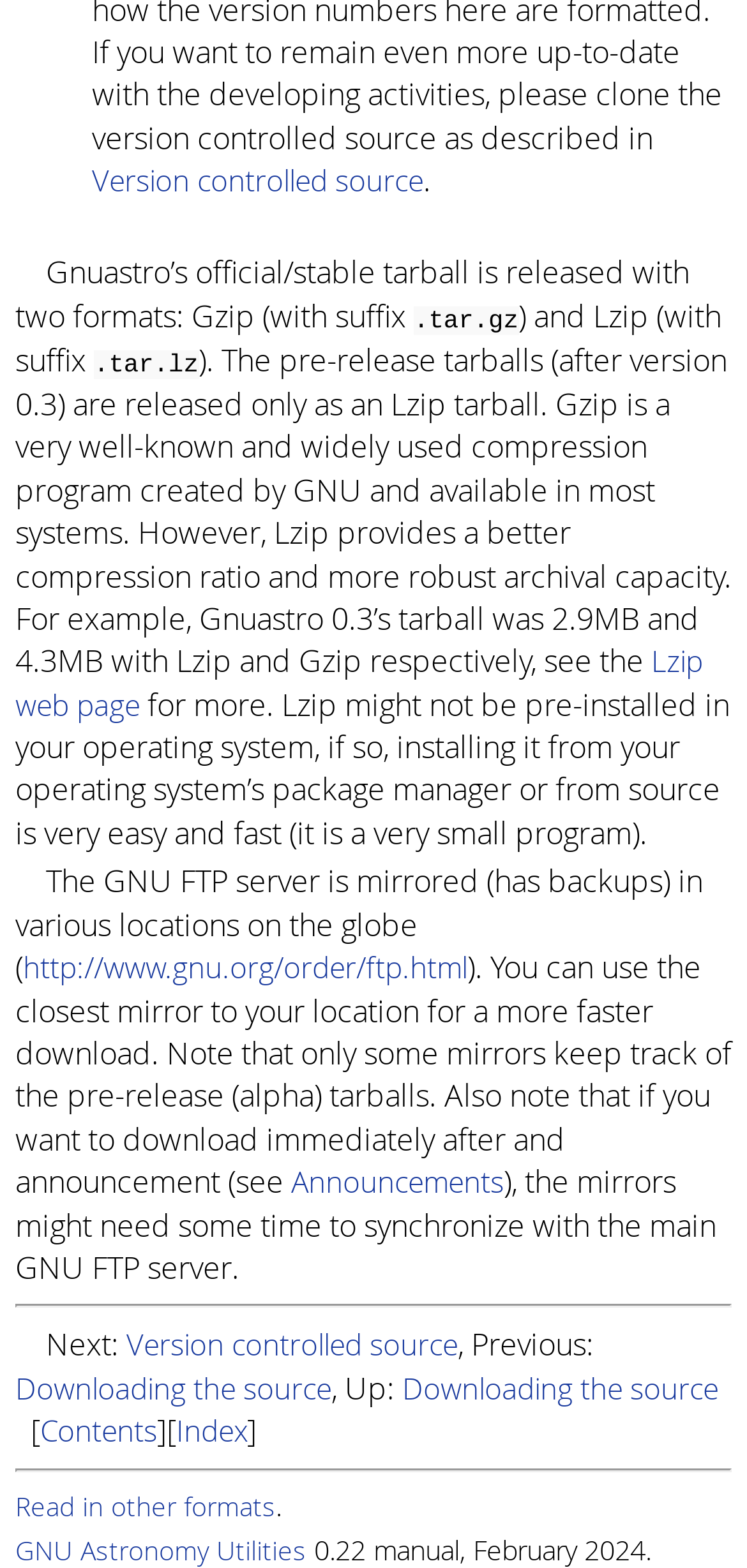Identify the bounding box coordinates of the element to click to follow this instruction: 'Go to the Announcements page'. Ensure the coordinates are four float values between 0 and 1, provided as [left, top, right, bottom].

[0.39, 0.741, 0.674, 0.766]